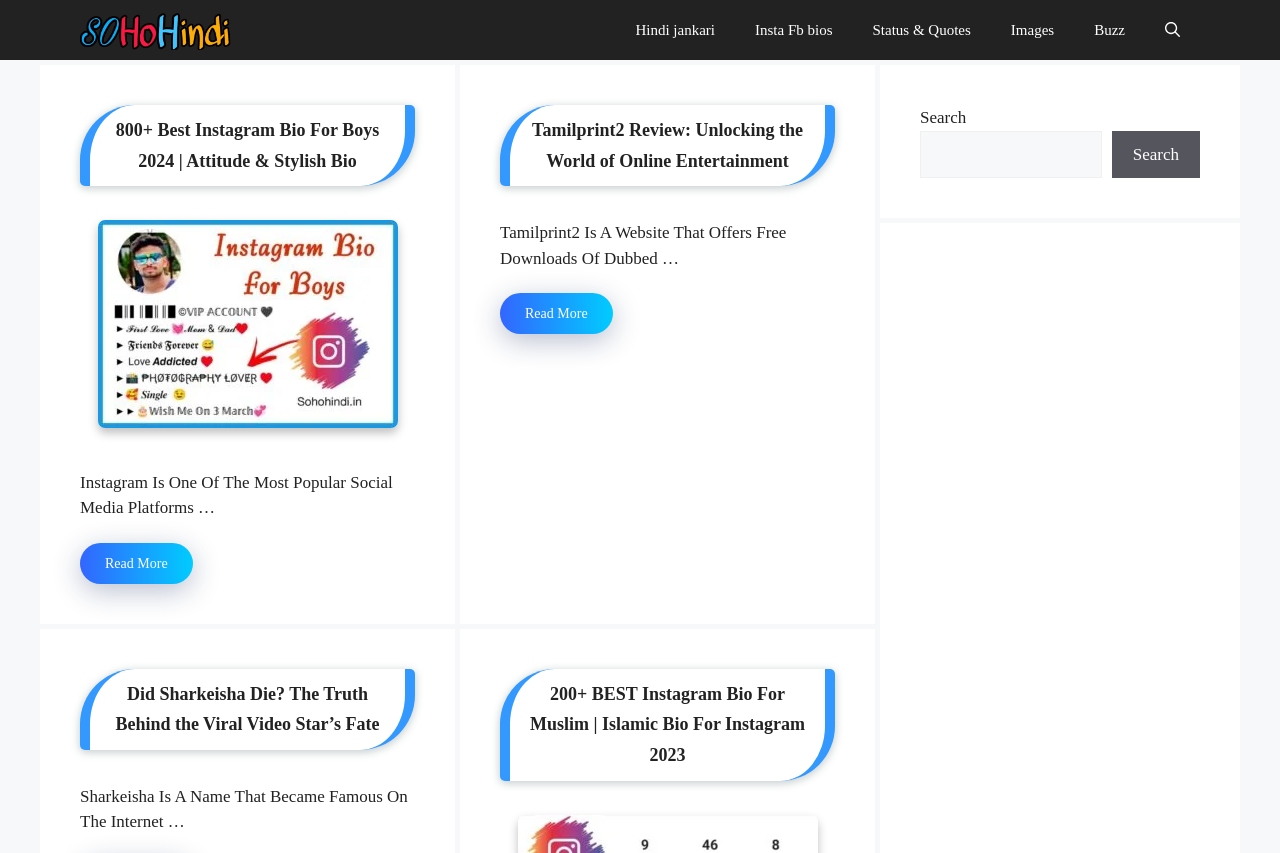Elaborate on the different components and information displayed on the webpage.

The webpage is Sohohindi.in, a website that provides Hindi status, quotes, Instagram bio ideas, Facebook bio, Hindi jankariya, and more. At the top, there is a navigation bar with several links, including "Hindi jankari", "Insta Fb bios", "Status & Quotes", "Images", "Buzz", and "Open Search Bar". 

Below the navigation bar, there are three main articles. The first article has a heading "800+ Best Instagram Bio For Boys 2024 | Attitude & Stylish Bio" and a brief description "Instagram Is One Of The Most Popular Social Media Platforms …". There is also an image related to Instagram bio for boys and a "Read More" link.

The second article has a heading "Tamilprint2 Review: Unlocking the World of Online Entertainment" and a brief description "Tamilprint2 Is A Website That Offers Free Downloads Of Dubbed …". There is also a "Read More" link.

The third article is divided into two sections. The first section has a heading "Did Sharkeisha Die? The Truth Behind the Viral Video Star’s Fate" and a brief description "Sharkeisha Is A Name That Became Famous On The Internet …". The second section has a heading "200+ BEST Instagram Bio For Muslim | Islamic Bio For Instagram 2023".

On the right side of the webpage, there is a search bar with a "Search" button.